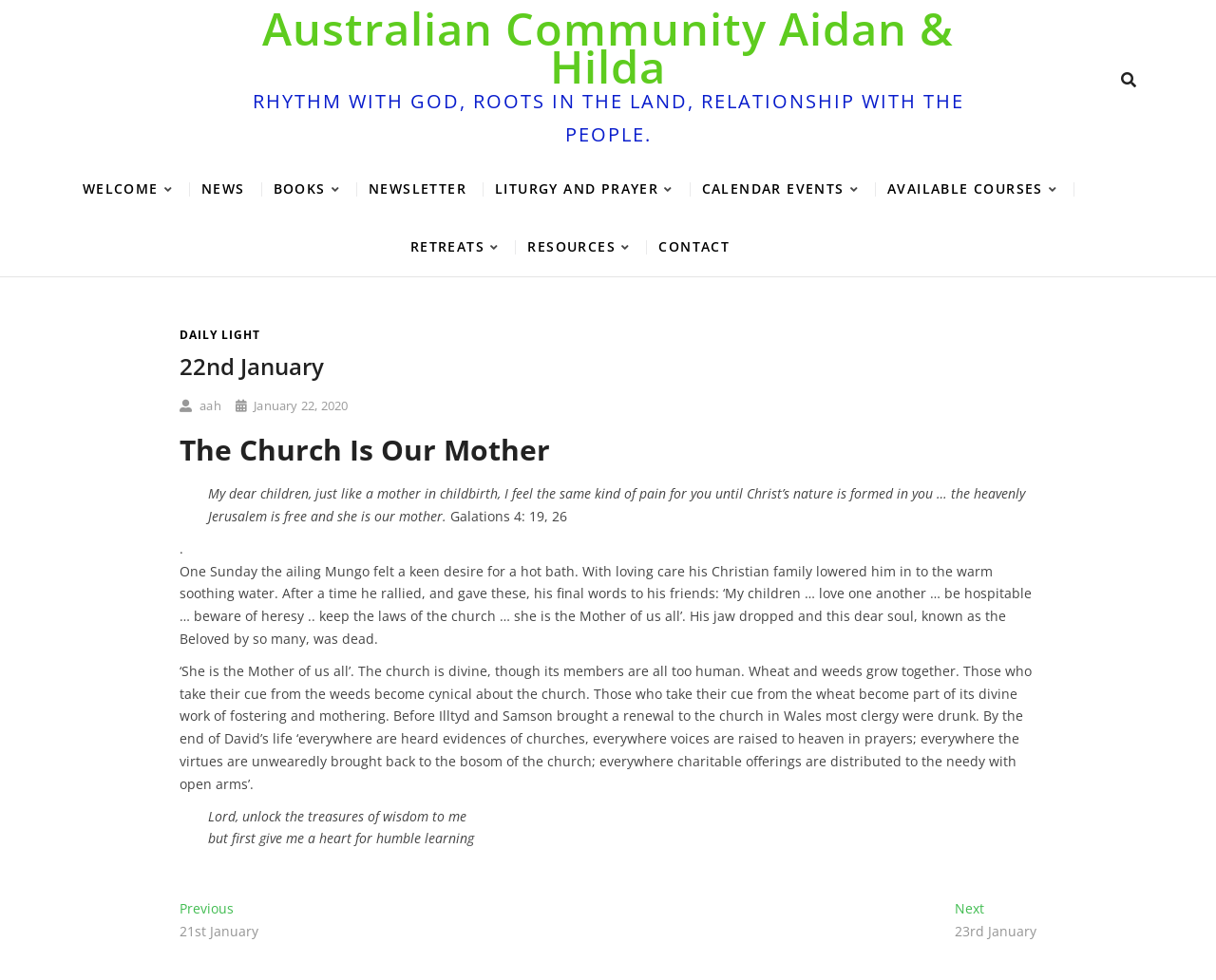Determine the bounding box for the UI element as described: "Previous Previous post: 21st January". The coordinates should be represented as four float numbers between 0 and 1, formatted as [left, top, right, bottom].

[0.147, 0.918, 0.212, 0.962]